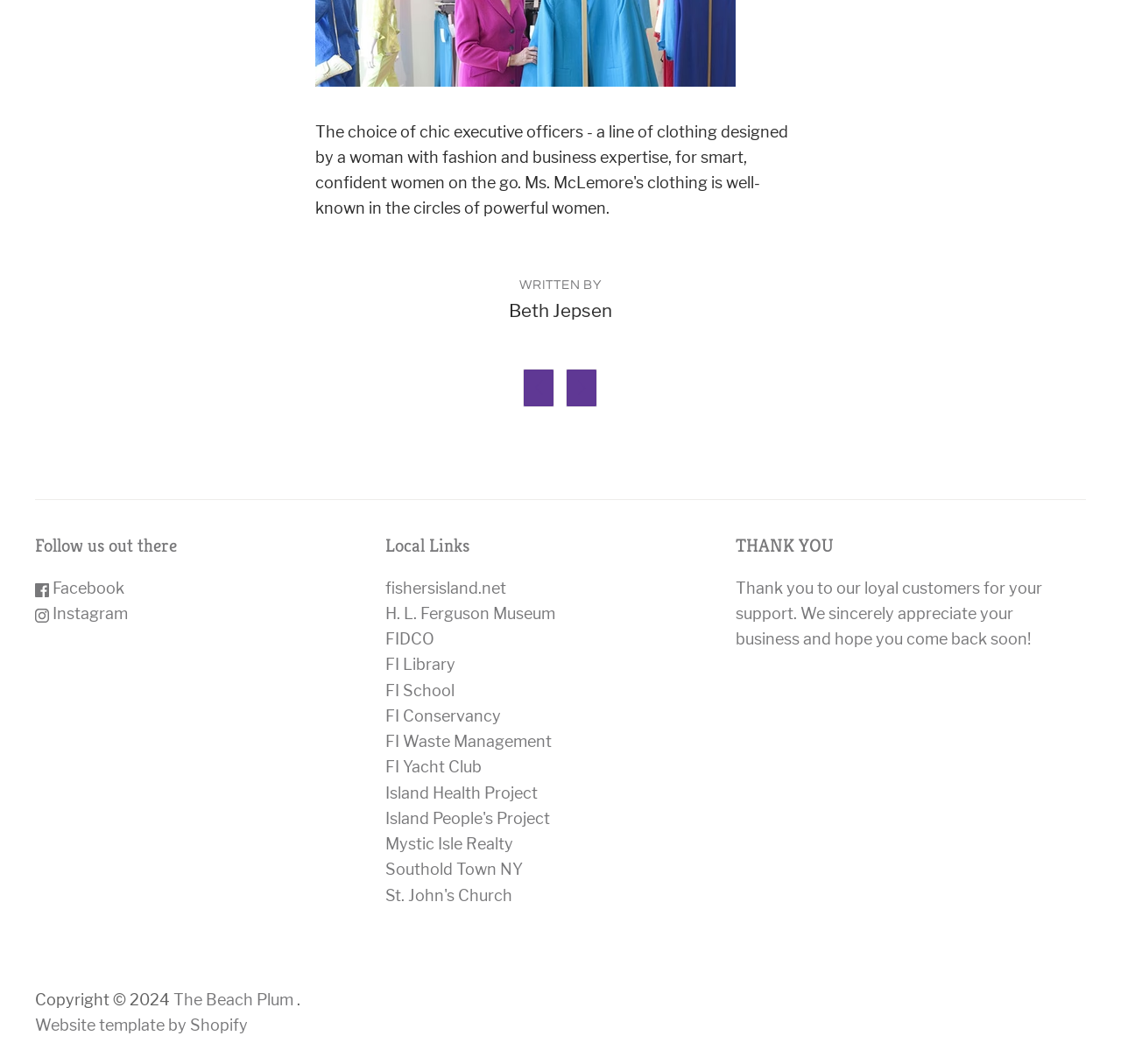Please answer the following question as detailed as possible based on the image: 
What is the title of the second section on the webpage?

The webpage has a heading element with the text 'Local Links' at coordinates [0.344, 0.503, 0.633, 0.524], indicating that 'Local Links' is the title of the second section on the webpage.